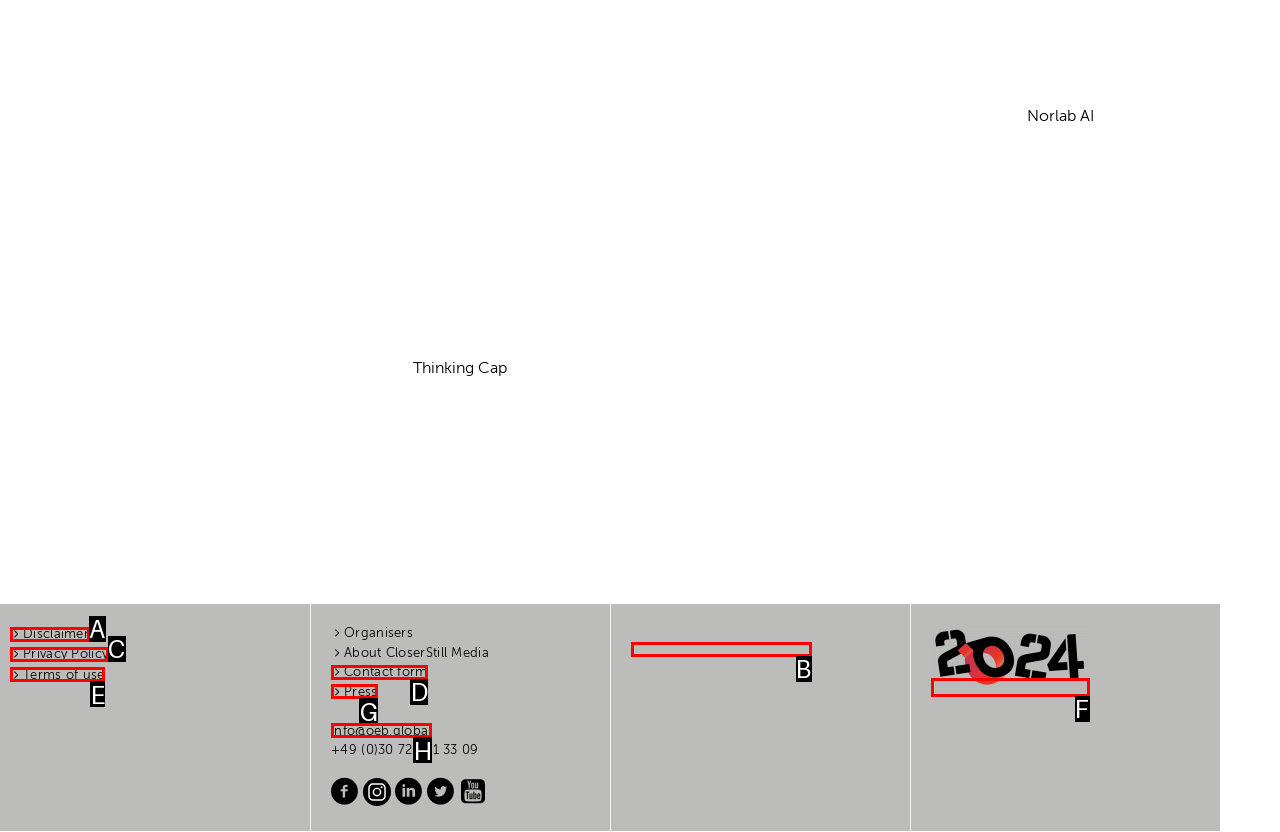Identify the letter that best matches this UI element description: info@oeb.global
Answer with the letter from the given options.

H